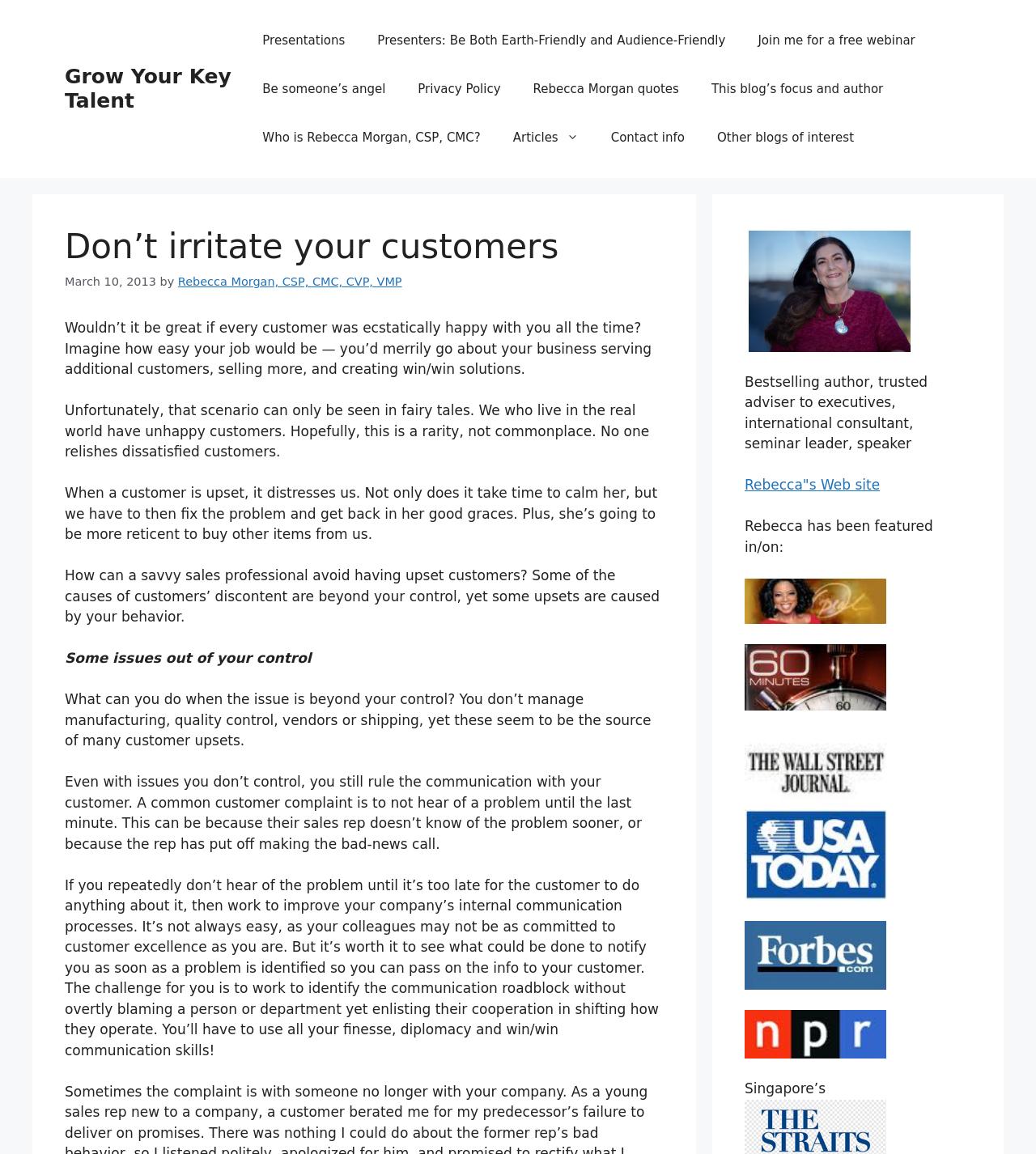Please provide a brief answer to the question using only one word or phrase: 
What is the profession of the author?

Bestselling author, trusted adviser to executives, international consultant, seminar leader, speaker